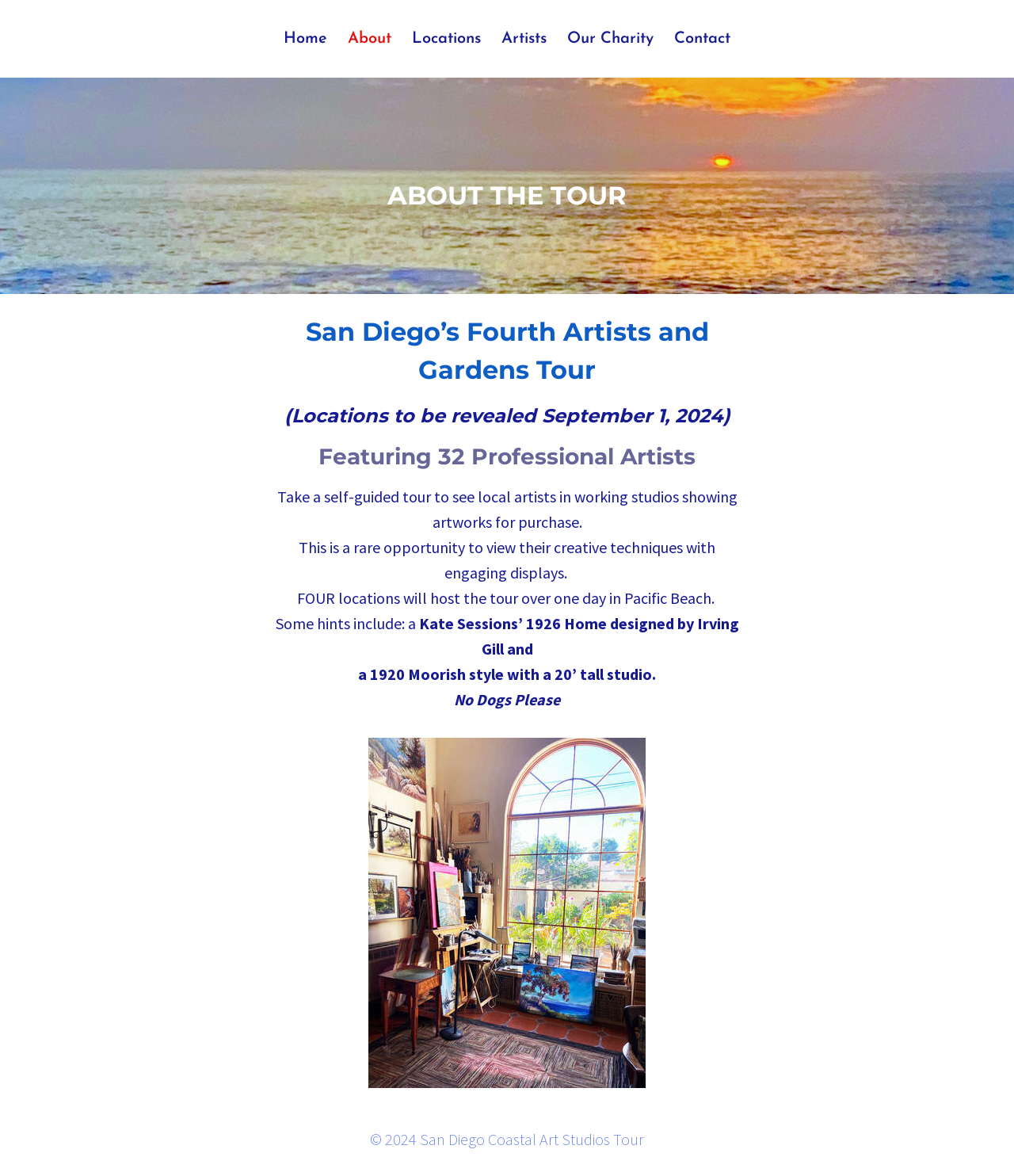Highlight the bounding box of the UI element that corresponds to this description: "Our Charity".

[0.549, 0.014, 0.655, 0.052]